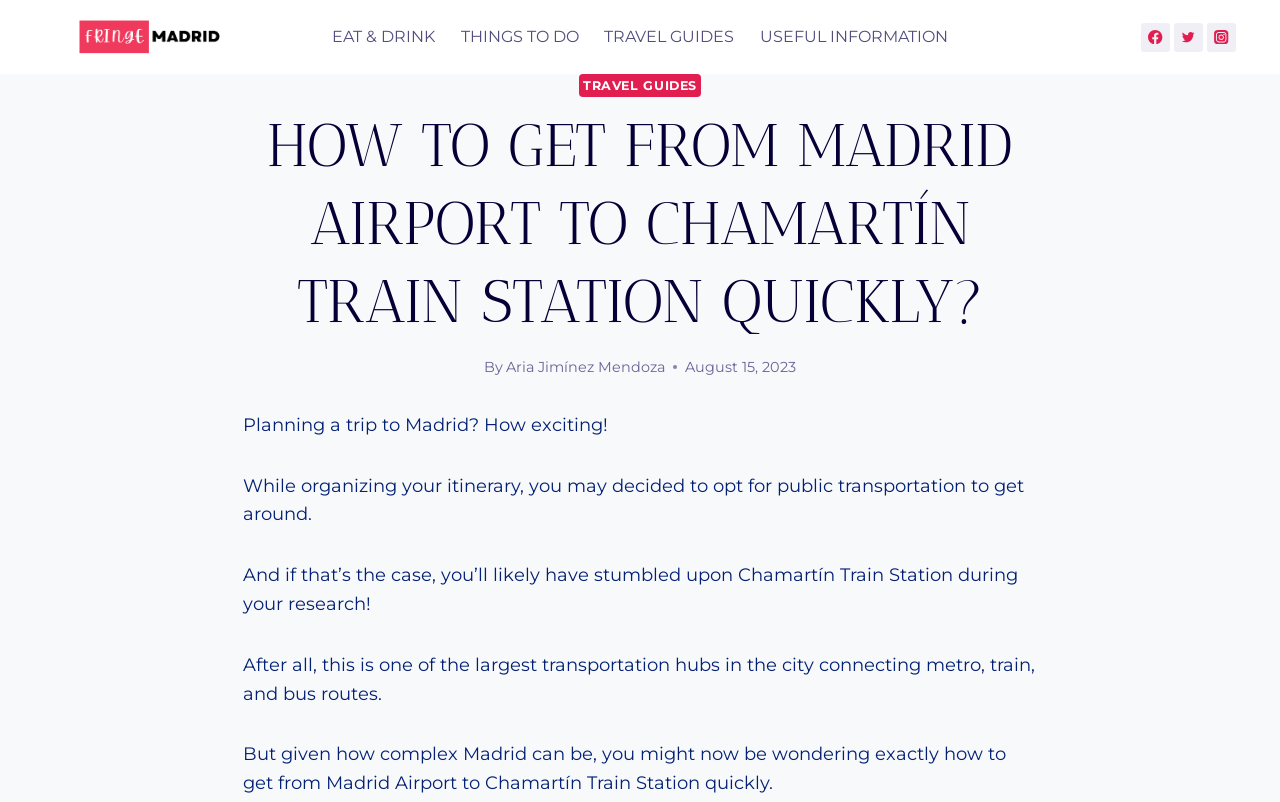Find the headline of the webpage and generate its text content.

HOW TO GET FROM MADRID AIRPORT TO CHAMARTÍN TRAIN STATION QUICKLY?